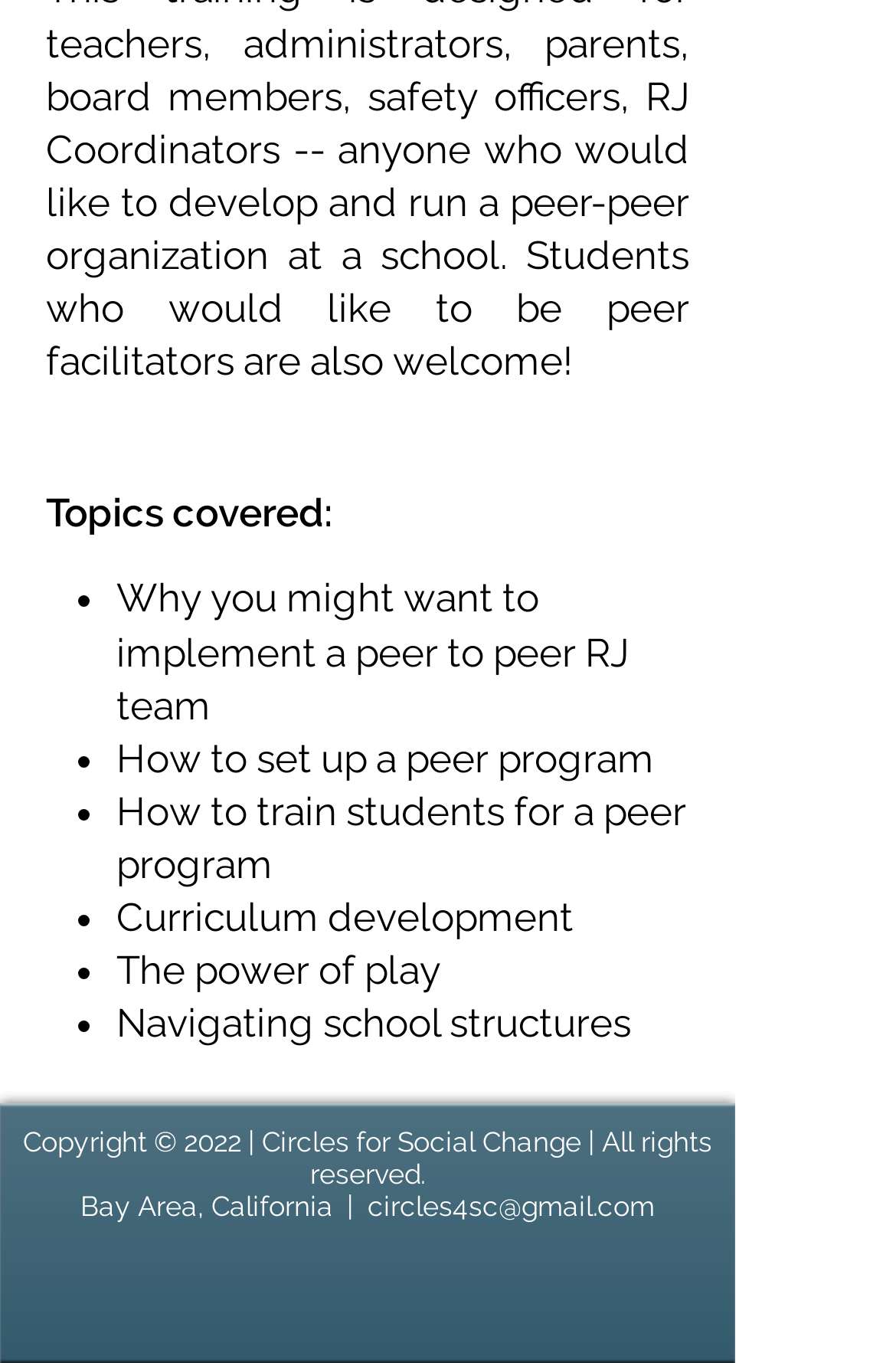Please respond to the question using a single word or phrase:
How many topics are covered on this webpage?

7